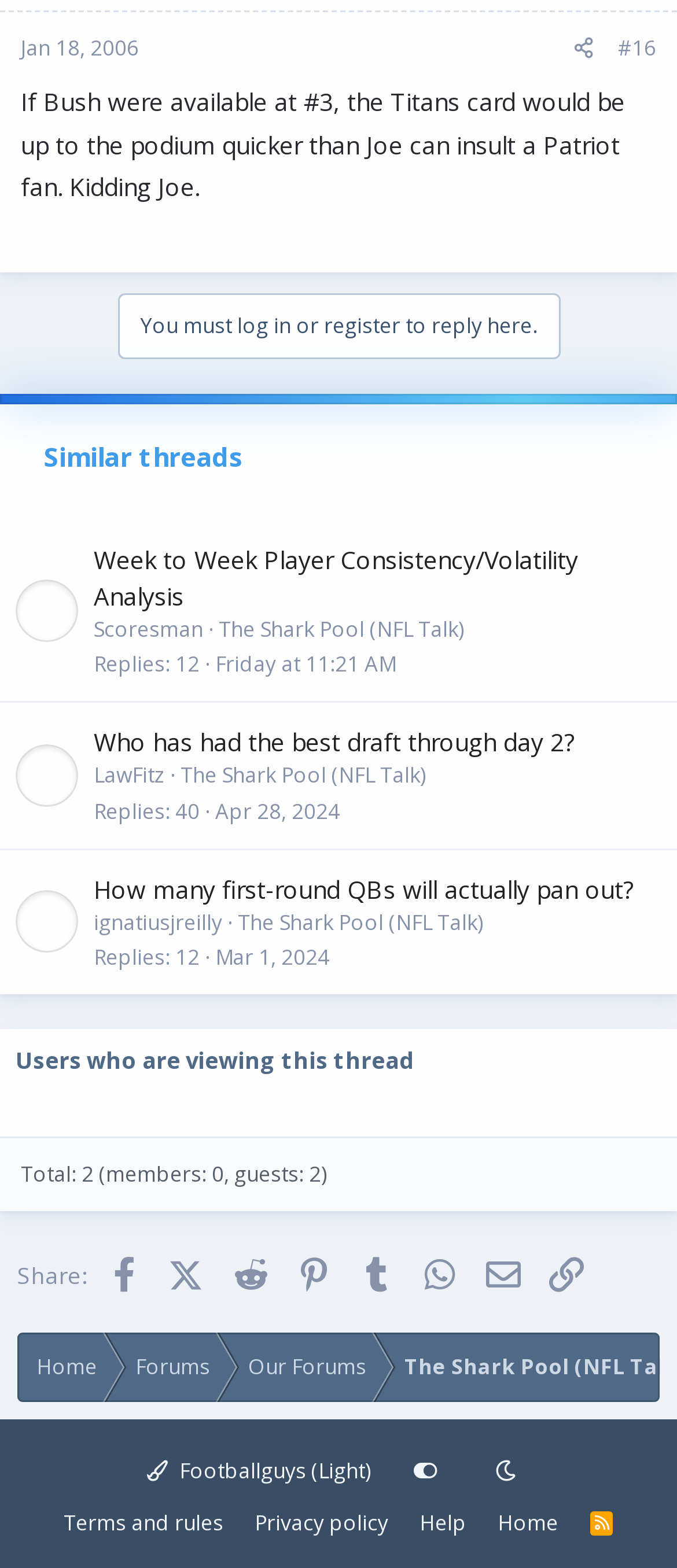Please reply to the following question with a single word or a short phrase:
How many replies are there to the second thread?

40